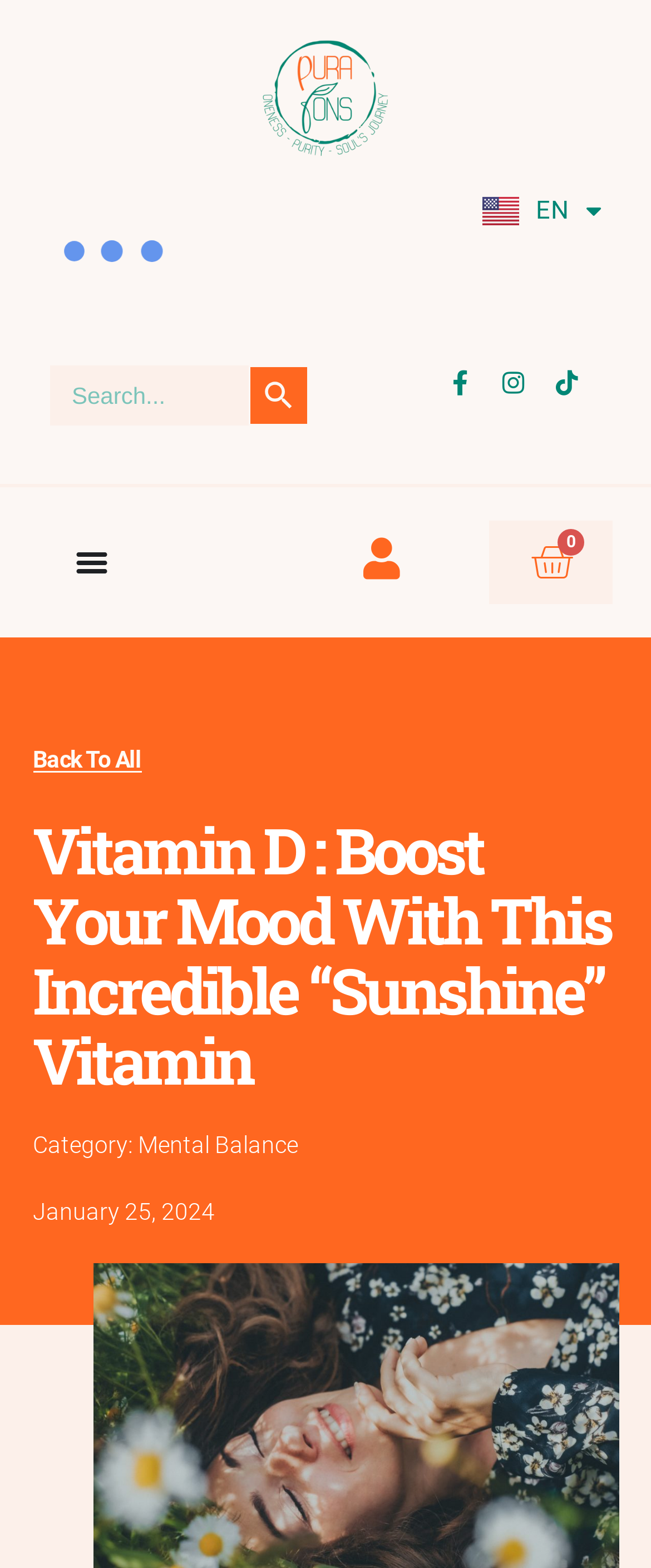Produce an extensive caption that describes everything on the webpage.

This webpage is about the benefits of Vitamin D for mood and sleep. At the top left, there is a Pura Fons logo, which is an image linked to the website's homepage. Next to it, there are three language options: English, Română, and български, each represented by a flag icon. 

On the top right, there is a search bar with a search button and a search icon. Below the search bar, there are three social media links: Facebook, Instagram, and Tiktok, each represented by their respective icons.

The main content of the webpage starts with a navigation menu on the top left, which can be toggled to show more options. Below the navigation menu, there is a link to go back to all articles. 

The title of the article, "Vitamin D : Boost Your Mood With This Incredible “Sunshine” Vitamin", is prominently displayed in the middle of the page. Below the title, there is a category label "Category:" followed by a link to the "Mental Balance" category. The date of the article, "January 25, 2024", is also displayed below the title. 

At the top right of the page, there is a cart icon with a "0" indicator, suggesting that the cart is empty.